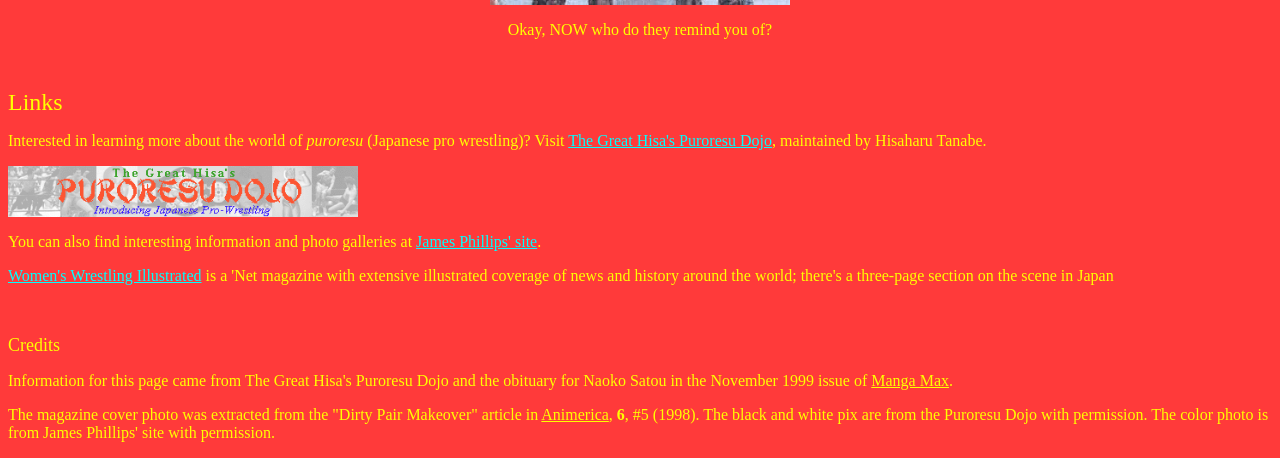How many links are on the webpage? Refer to the image and provide a one-word or short phrase answer.

4